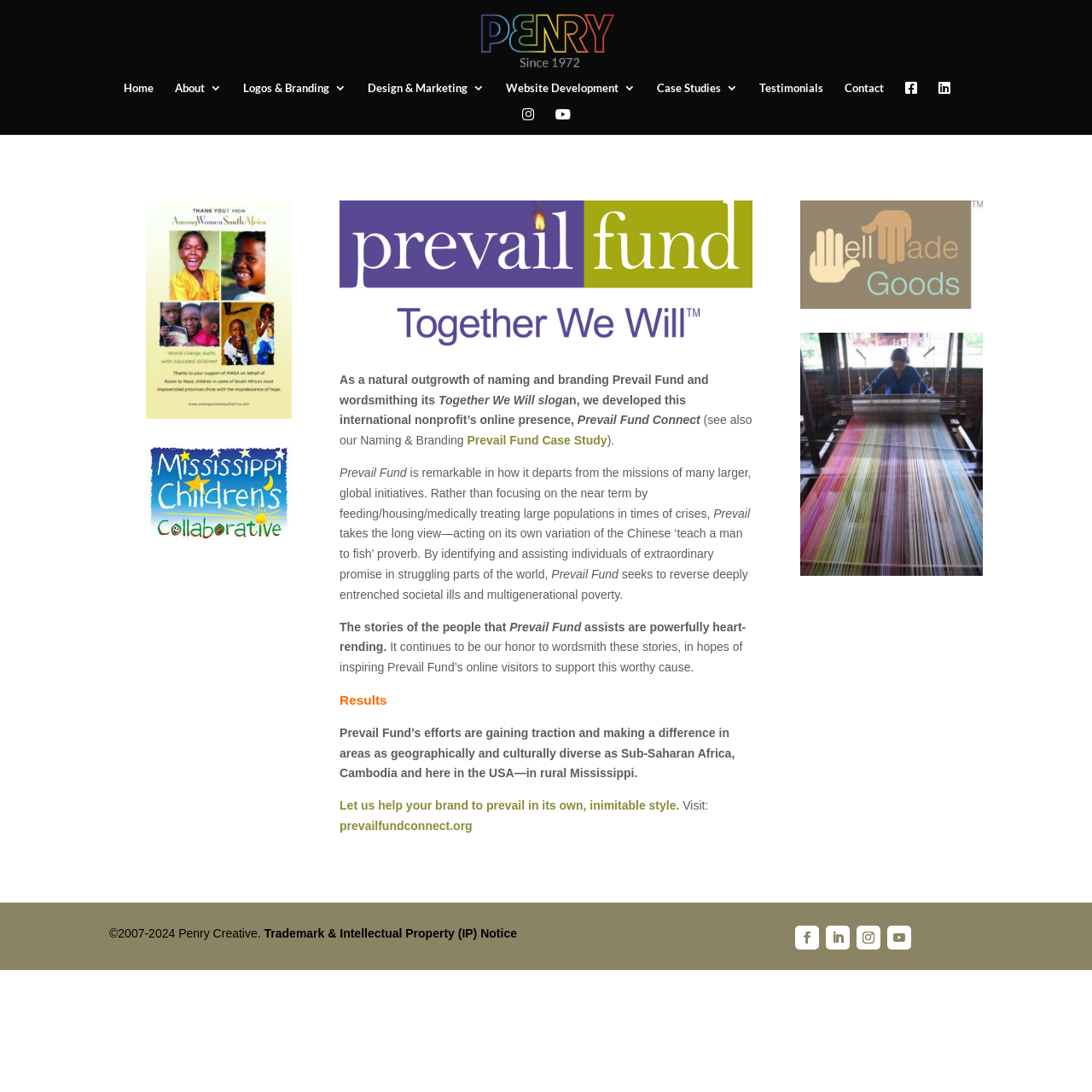Provide a one-word or brief phrase answer to the question:
What is the purpose of Prevail Fund?

To reverse deeply entrenched societal ills and multigenerational poverty